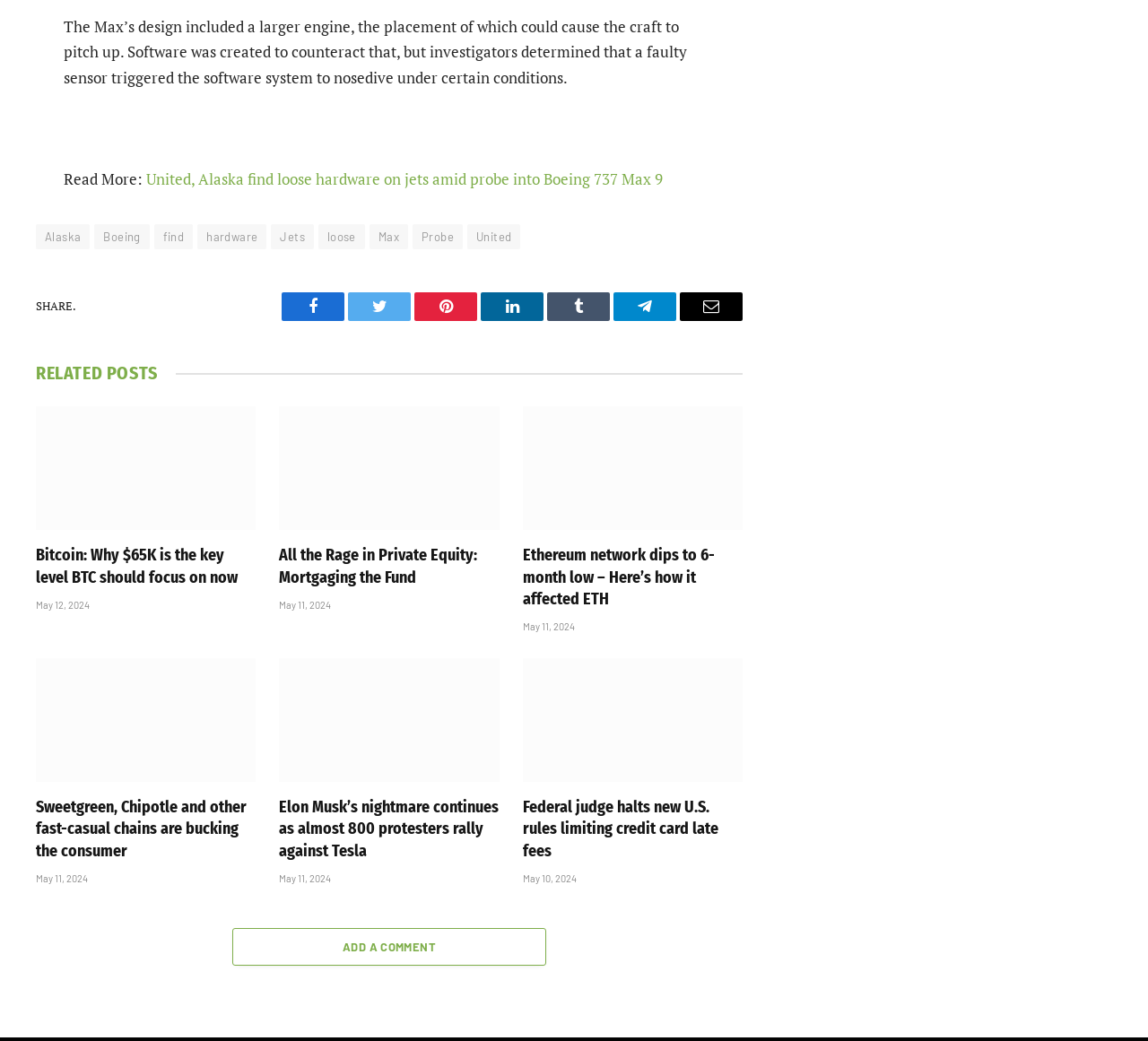Identify the bounding box coordinates of the section that should be clicked to achieve the task described: "Add a comment".

[0.202, 0.891, 0.476, 0.928]